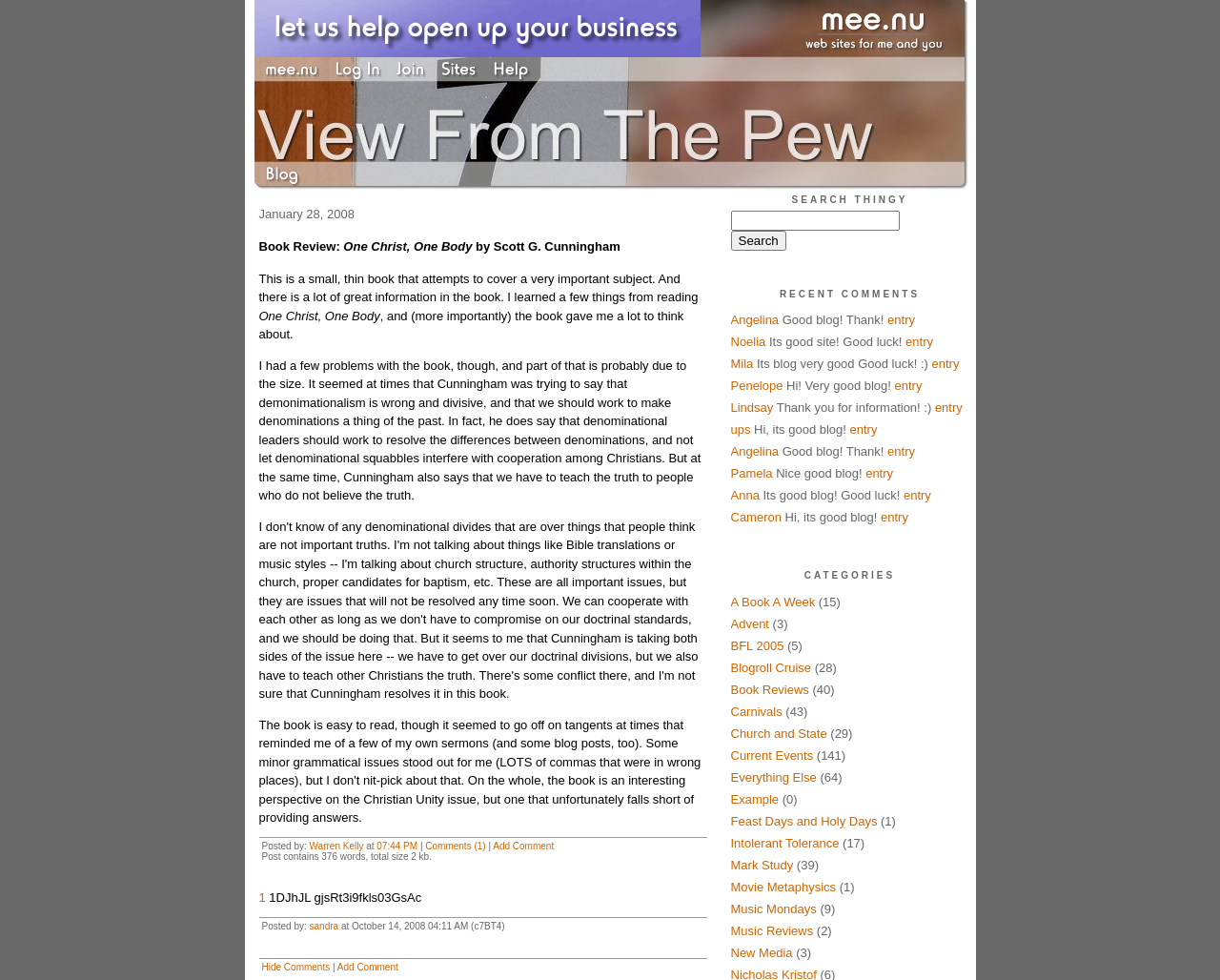Identify the bounding box coordinates of the area that should be clicked in order to complete the given instruction: "Add a comment". The bounding box coordinates should be four float numbers between 0 and 1, i.e., [left, top, right, bottom].

[0.404, 0.858, 0.454, 0.868]